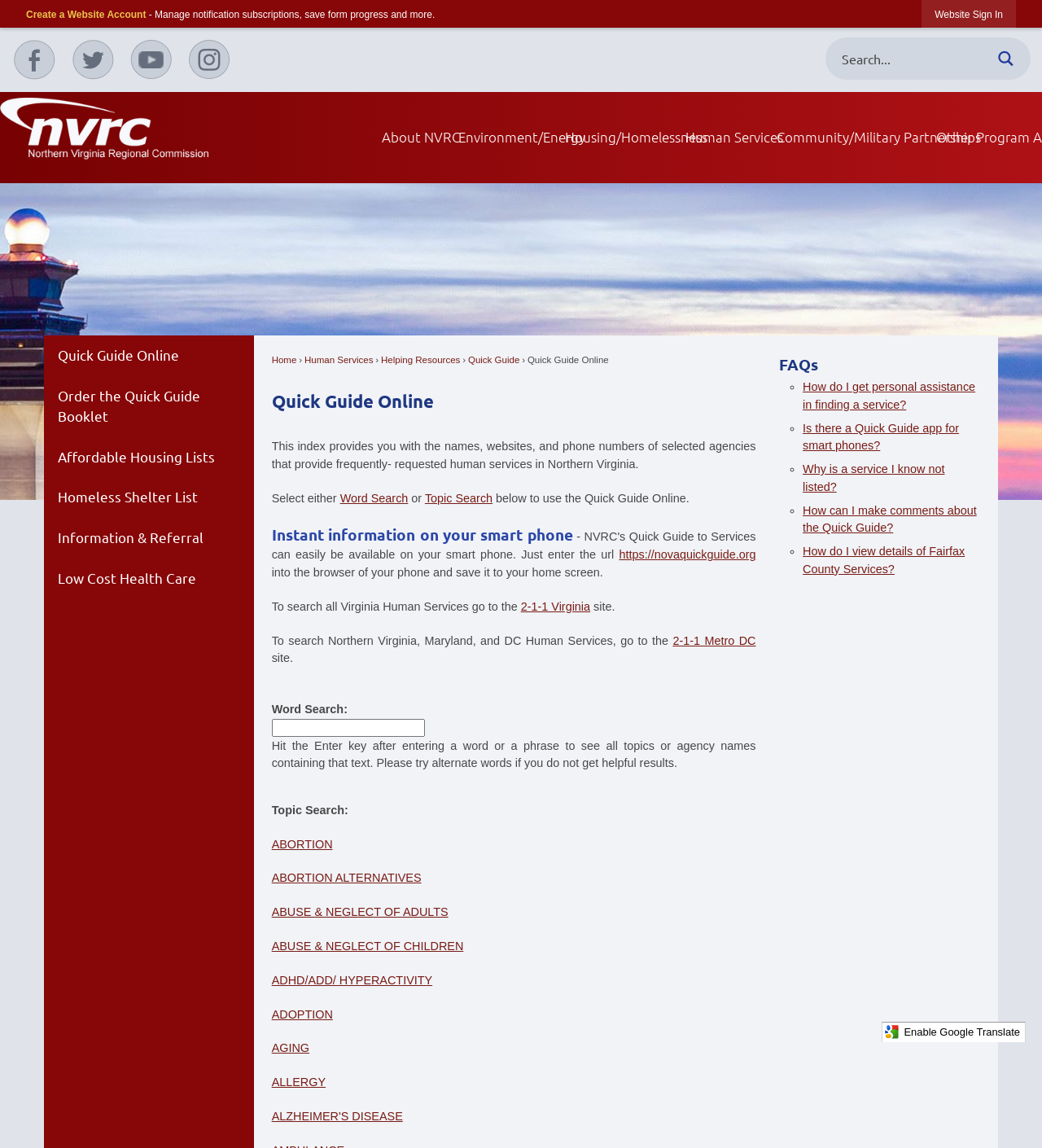Give an in-depth explanation of the webpage layout and content.

The webpage is the Quick Guide Online, a website provided by the Northern Virginia Regional Commission. At the top left corner, there is a "Skip to Main Content" link. Next to it, there is a "Create a Website Account" button, accompanied by a brief description of its benefits. On the top right corner, there is a "Website Sign In" button.

Below the top section, there are four social media links, including Facebook, Twitter, YouTube, and Instagram, each with its corresponding icon. 

On the left side of the page, there is a vertical menu with several options, including "About NVRC", "Environment/Energy", "Housing/Homelessness", "Human Services", "Community/Military Partnerships", and "Other Program Areas". 

In the main content area, there is a heading "Quick Guide Online" followed by a brief introduction to the guide, which provides information on human services in Northern Virginia. Below the introduction, there are two search options: "Word Search" and "Topic Search". The "Word Search" section allows users to enter a word or phrase to search for related topics or agency names. The "Topic Search" section provides a list of topics, each with a link to more information.

On the right side of the page, there is a "Search" region with a search box and a "Search" button. Below it, there is a "FAQs" section with a list of frequently asked questions, each with a link to more information.

At the bottom of the page, there is a "Home" link, followed by several other links, including "Human Services", "Helping Resources", and "Quick Guide".